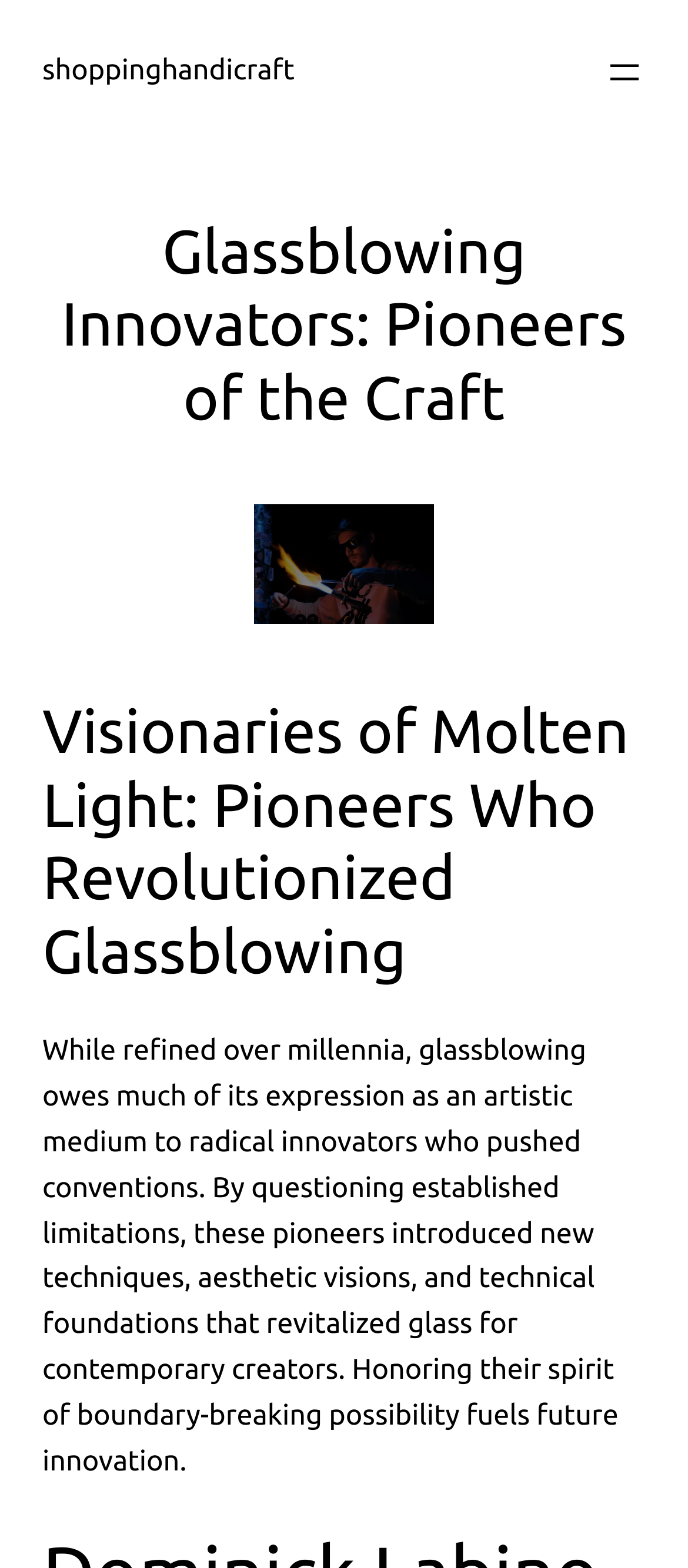What is the tone of the webpage's content?
Refer to the image and give a detailed answer to the query.

The webpage's content has a tone of honoring the pioneers in glassblowing, as it describes their work and spirit as 'boundary-breaking possibility' and states that 'honoring their spirit fuels future innovation', indicating a sense of respect and admiration for their contributions.